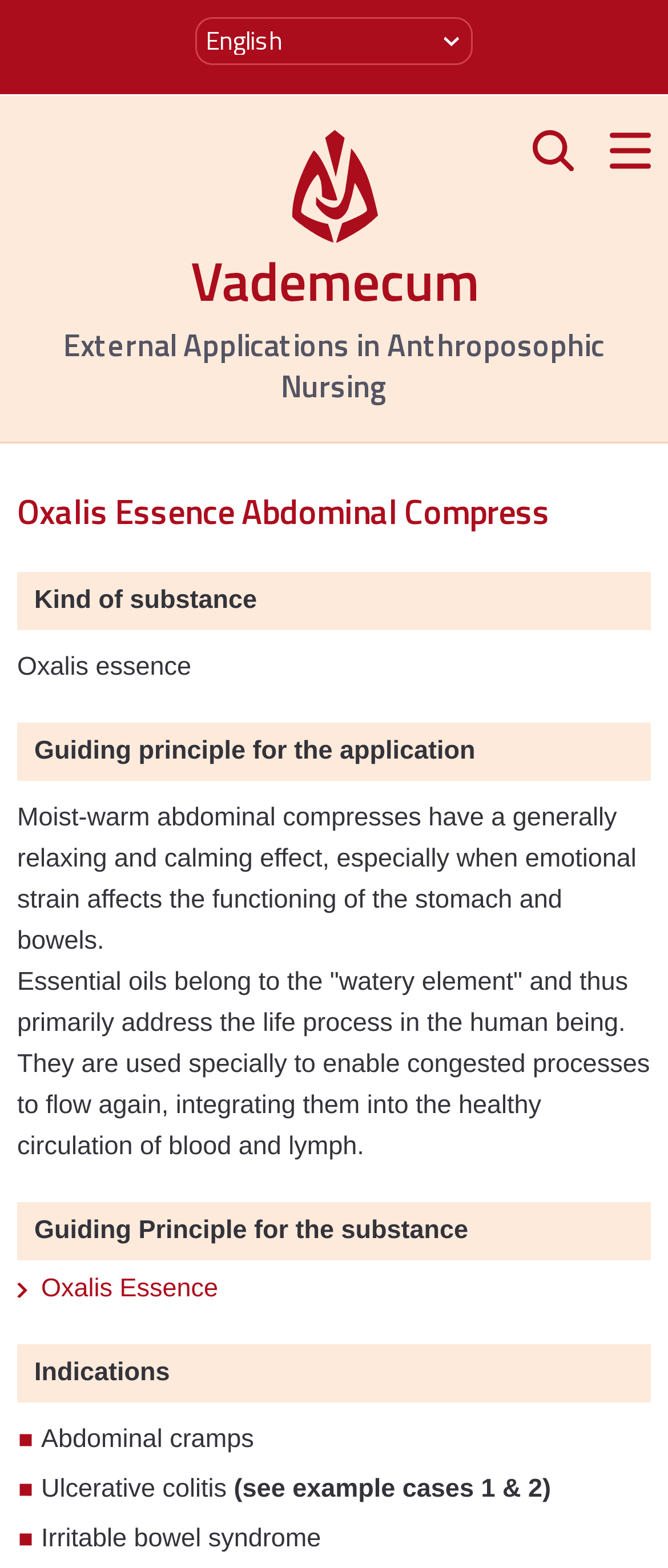Please identify the webpage's heading and generate its text content.

Oxalis Essence Abdominal Compress